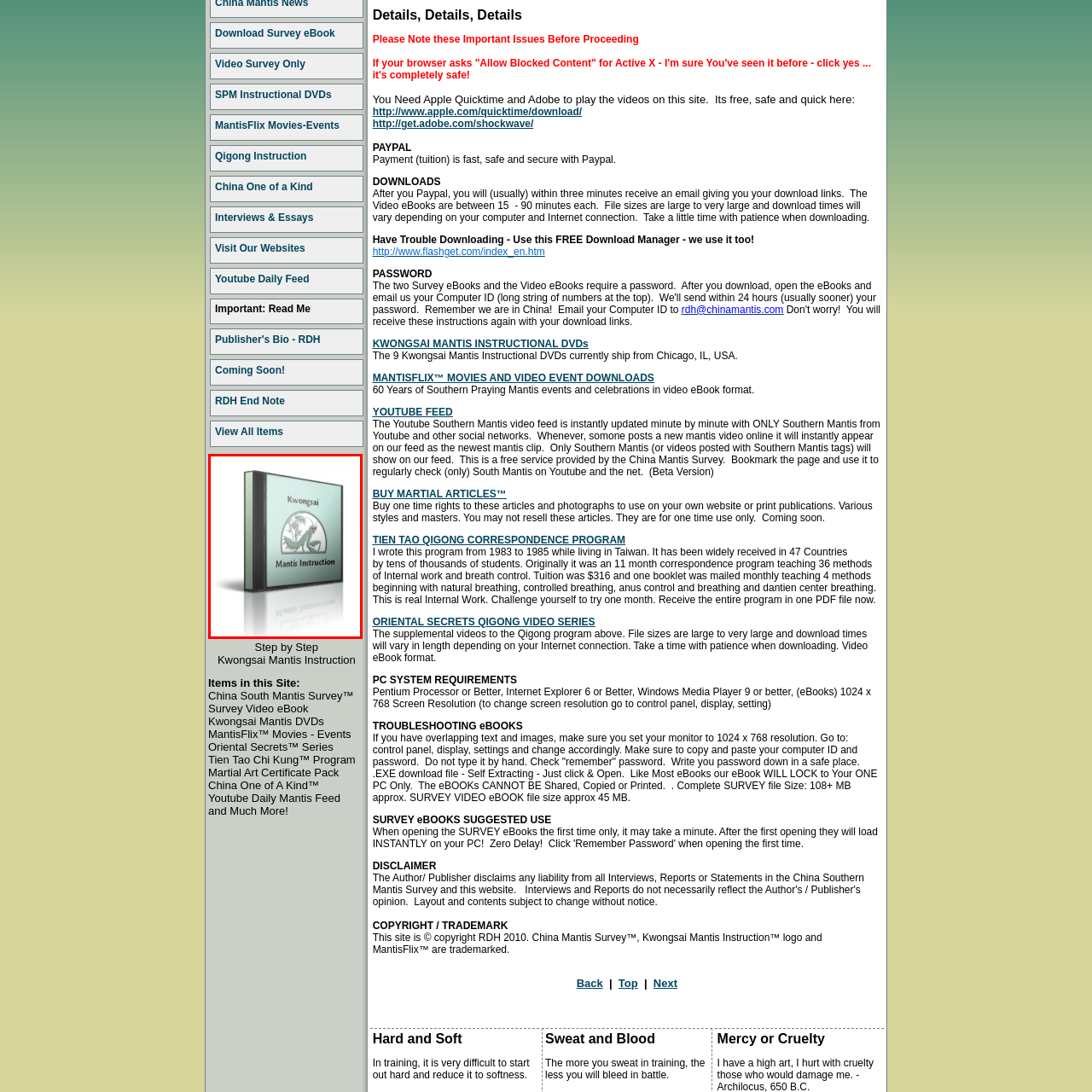Refer to the section enclosed in the red box, What type of martial arts is the instructional material focused on? Please answer briefly with a single word or phrase.

Southern Chinese